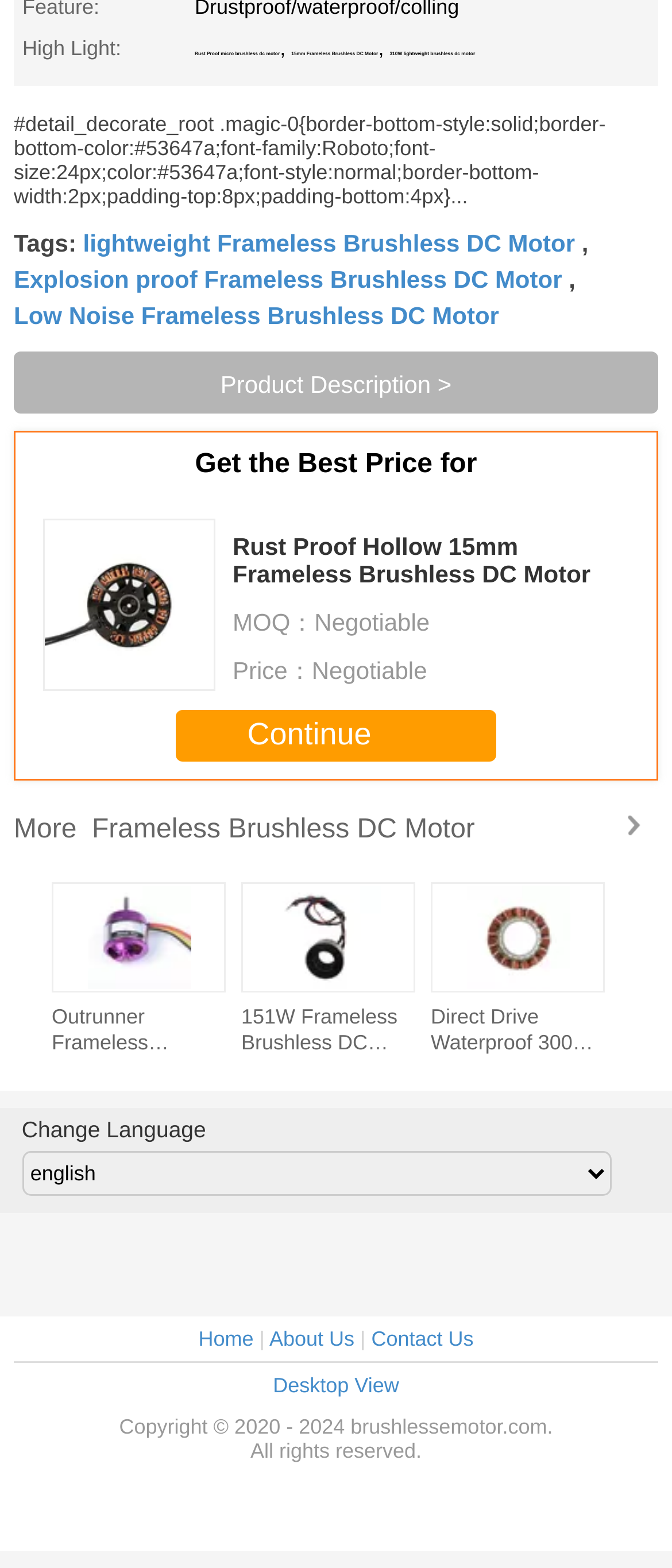Answer the question with a brief word or phrase:
How many images are there in the 'More Frameless Brushless DC Motor' section?

2